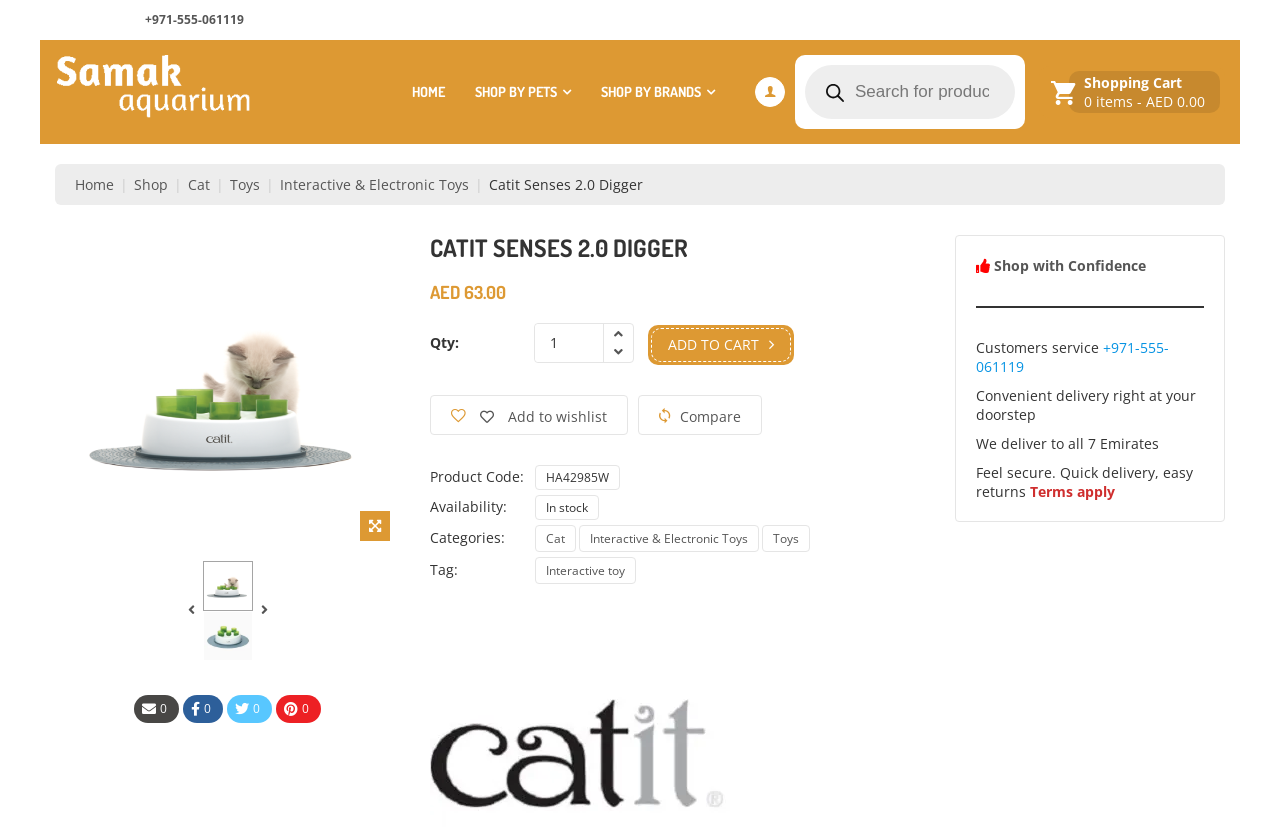What is the phone number to call for customer service?
Look at the image and respond with a one-word or short phrase answer.

+971-555-061119